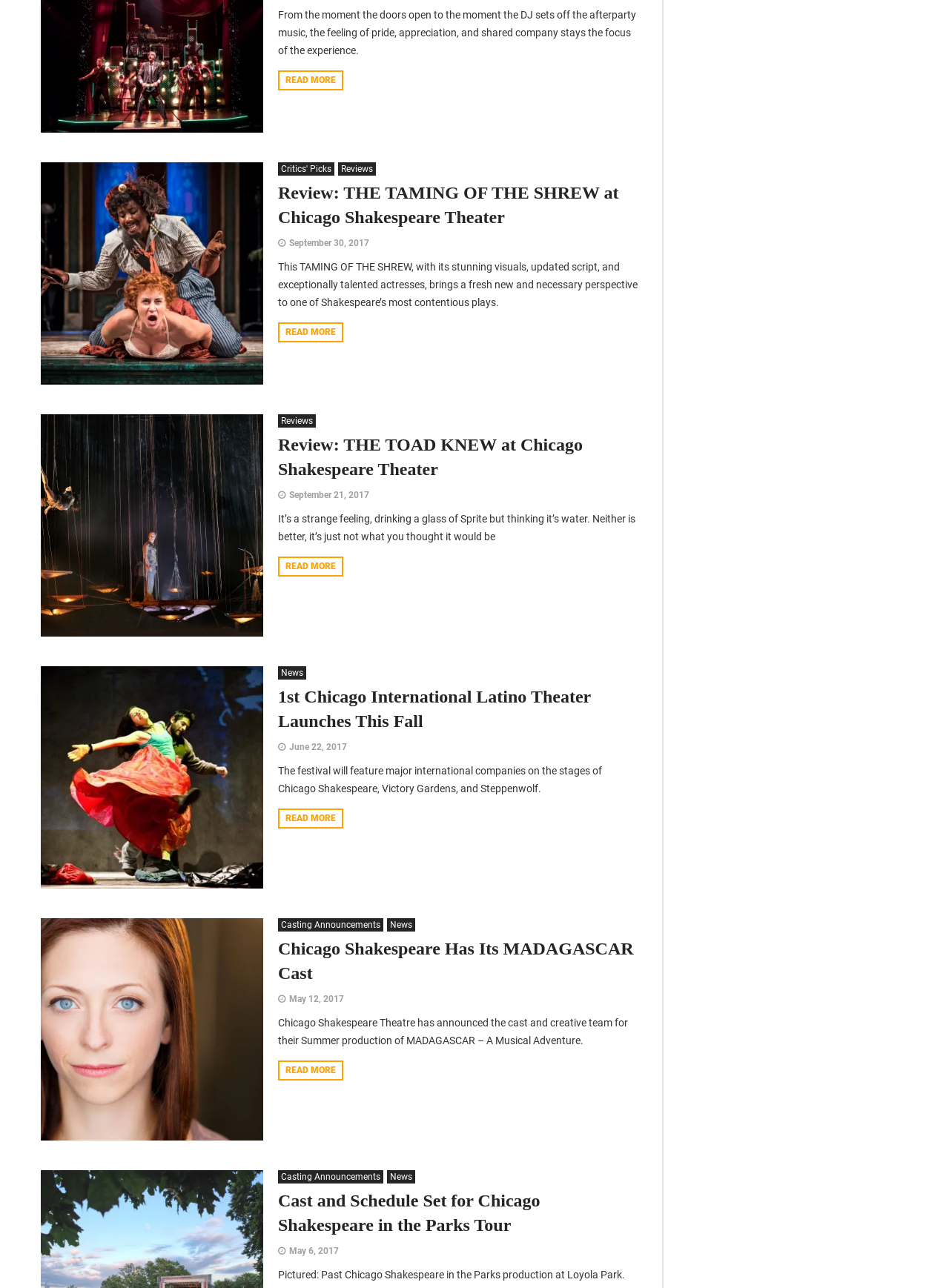Find the bounding box coordinates of the element to click in order to complete the given instruction: "View review of Chicago Shakespeare Has Its MADAGASCAR Cast."

[0.293, 0.727, 0.674, 0.765]